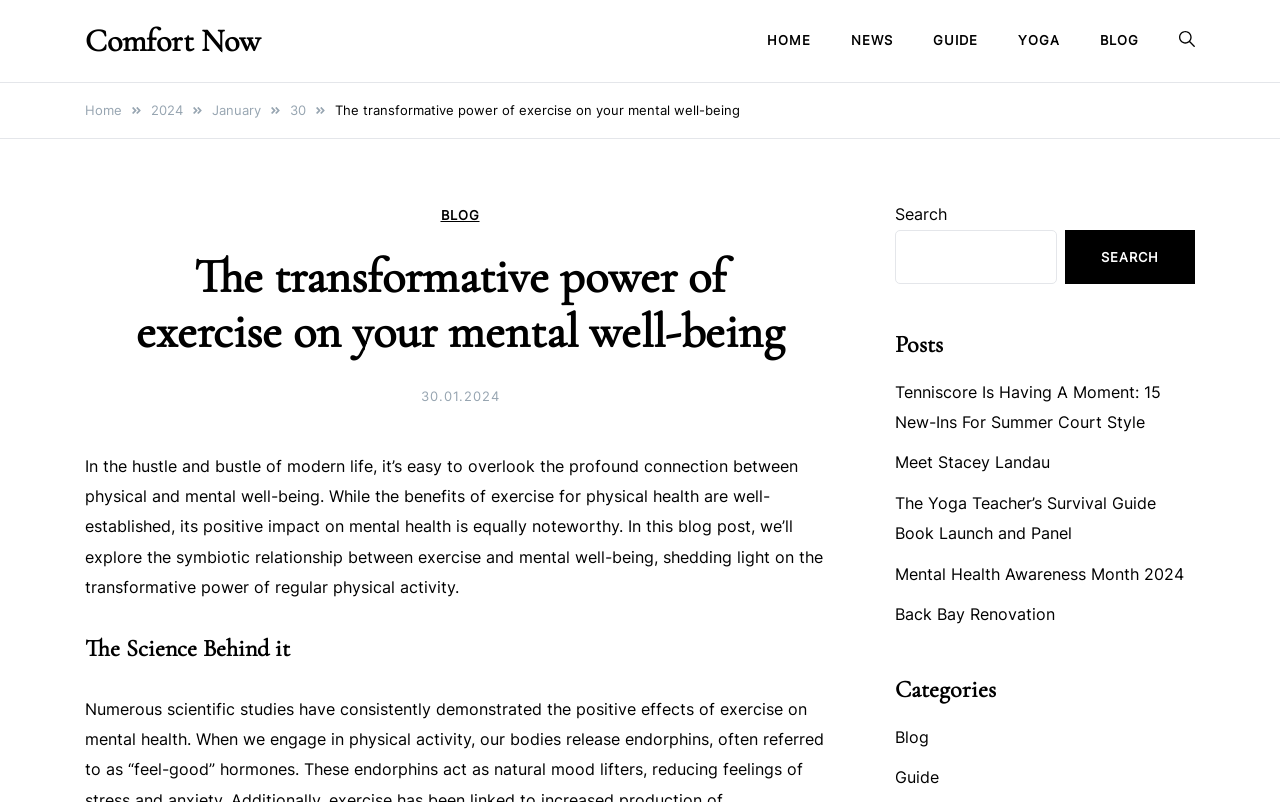Identify the bounding box coordinates for the region to click in order to carry out this instruction: "Click on the 'HOME' link". Provide the coordinates using four float numbers between 0 and 1, formatted as [left, top, right, bottom].

[0.599, 0.004, 0.649, 0.097]